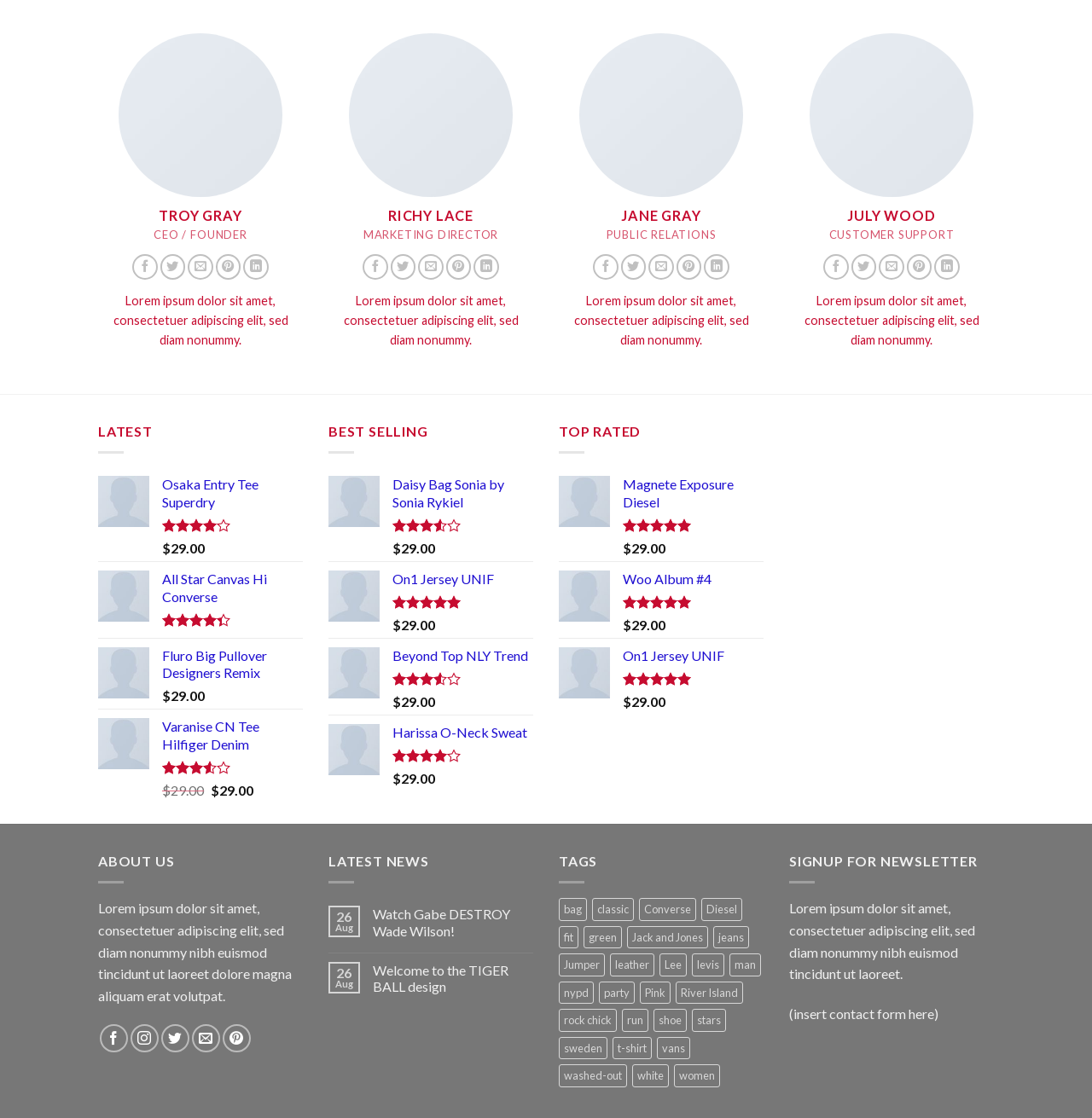What is the price of the Varanise CN Tee Hilfiger Denim?
From the details in the image, provide a complete and detailed answer to the question.

I found the static text '$' and '29.00' next to the link 'Varanise CN Tee Hilfiger Denim', which indicates the price of the item is $29.00.